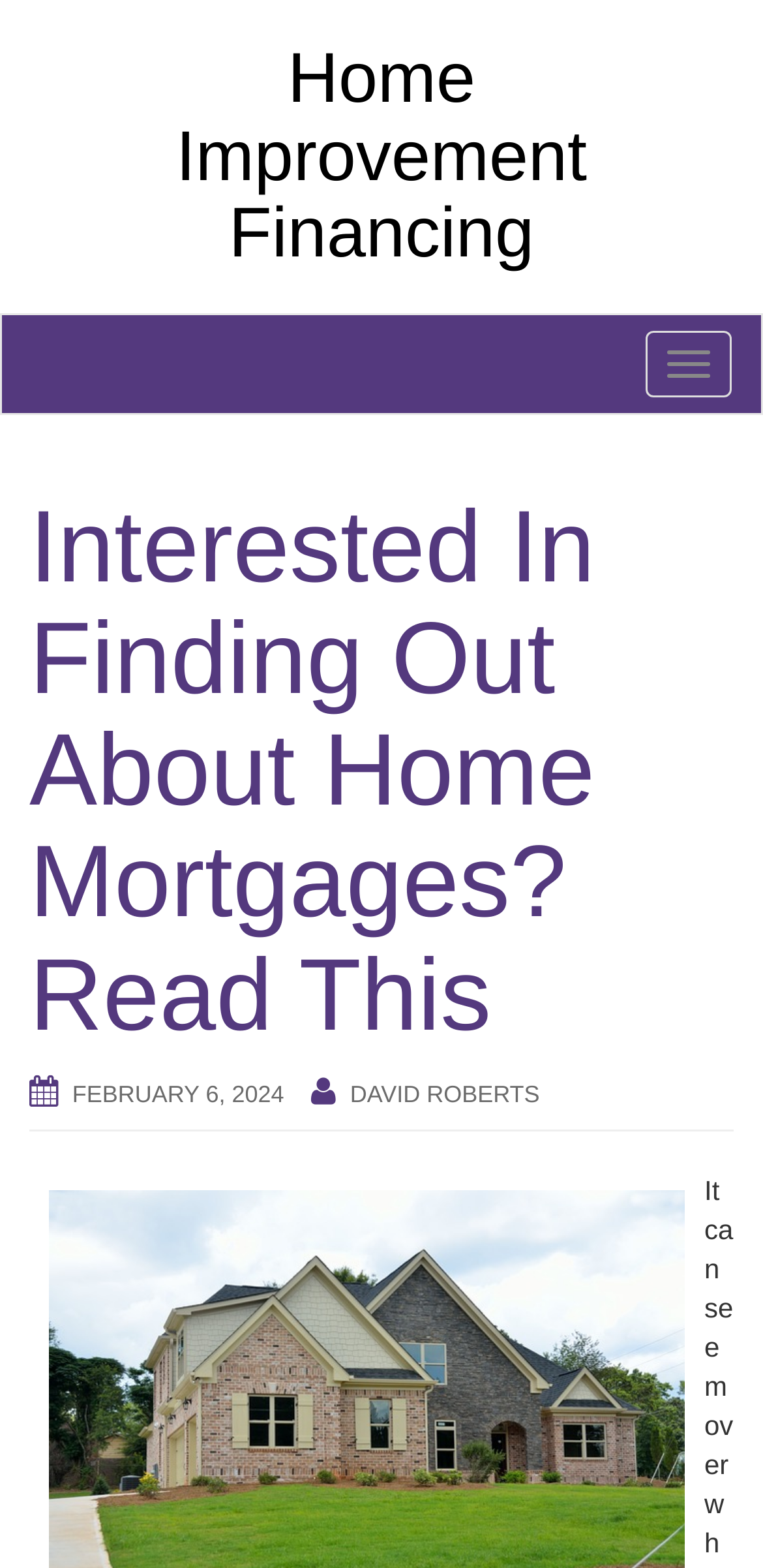Bounding box coordinates are given in the format (top-left x, top-left y, bottom-right x, bottom-right y). All values should be floating point numbers between 0 and 1. Provide the bounding box coordinate for the UI element described as: Board

None